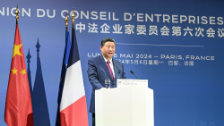Answer the following inquiry with a single word or phrase:
What is the language of the text on the backdrop?

Bilingual